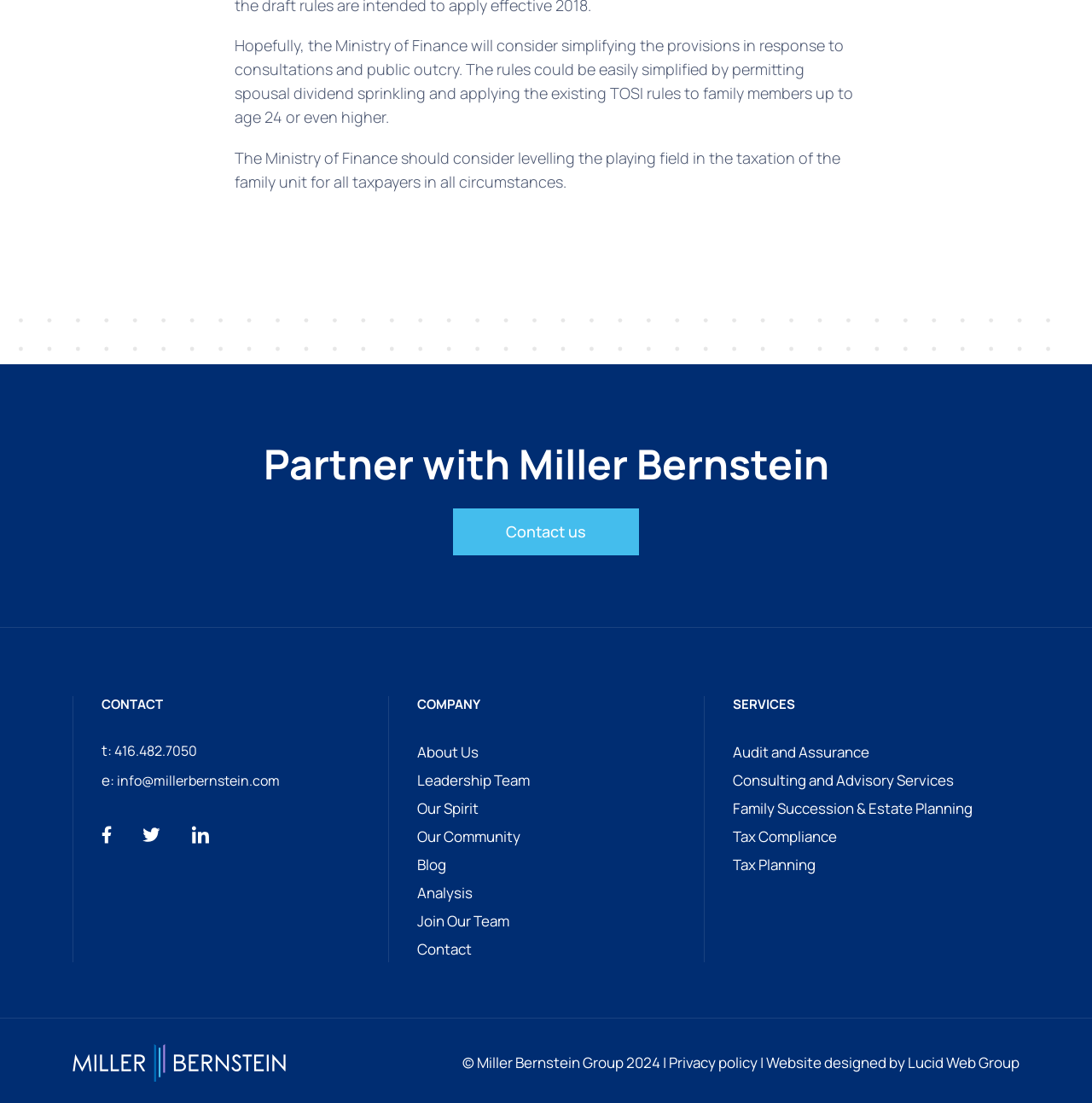What is the name of the company?
Please answer the question with a detailed response using the information from the screenshot.

The name of the company can be found in the heading 'Partner with Miller Bernstein' at the top of the webpage, and also in the footer logo and copyright information at the bottom of the webpage.